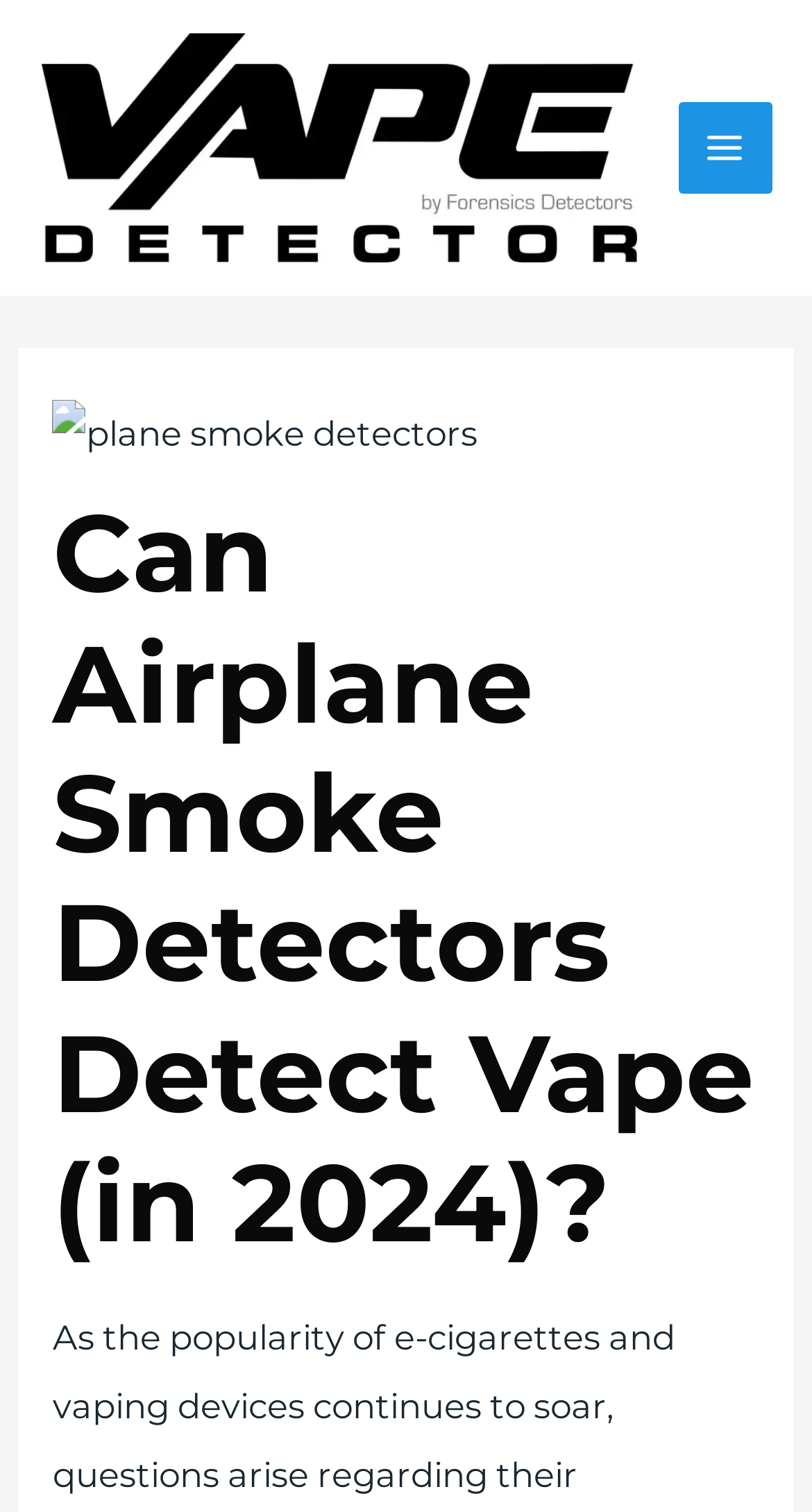Is the main menu expanded?
Based on the image, answer the question with as much detail as possible.

The main menu button is located at the top right corner of the webpage, and its 'expanded' property is set to 'False', indicating that it is not expanded.